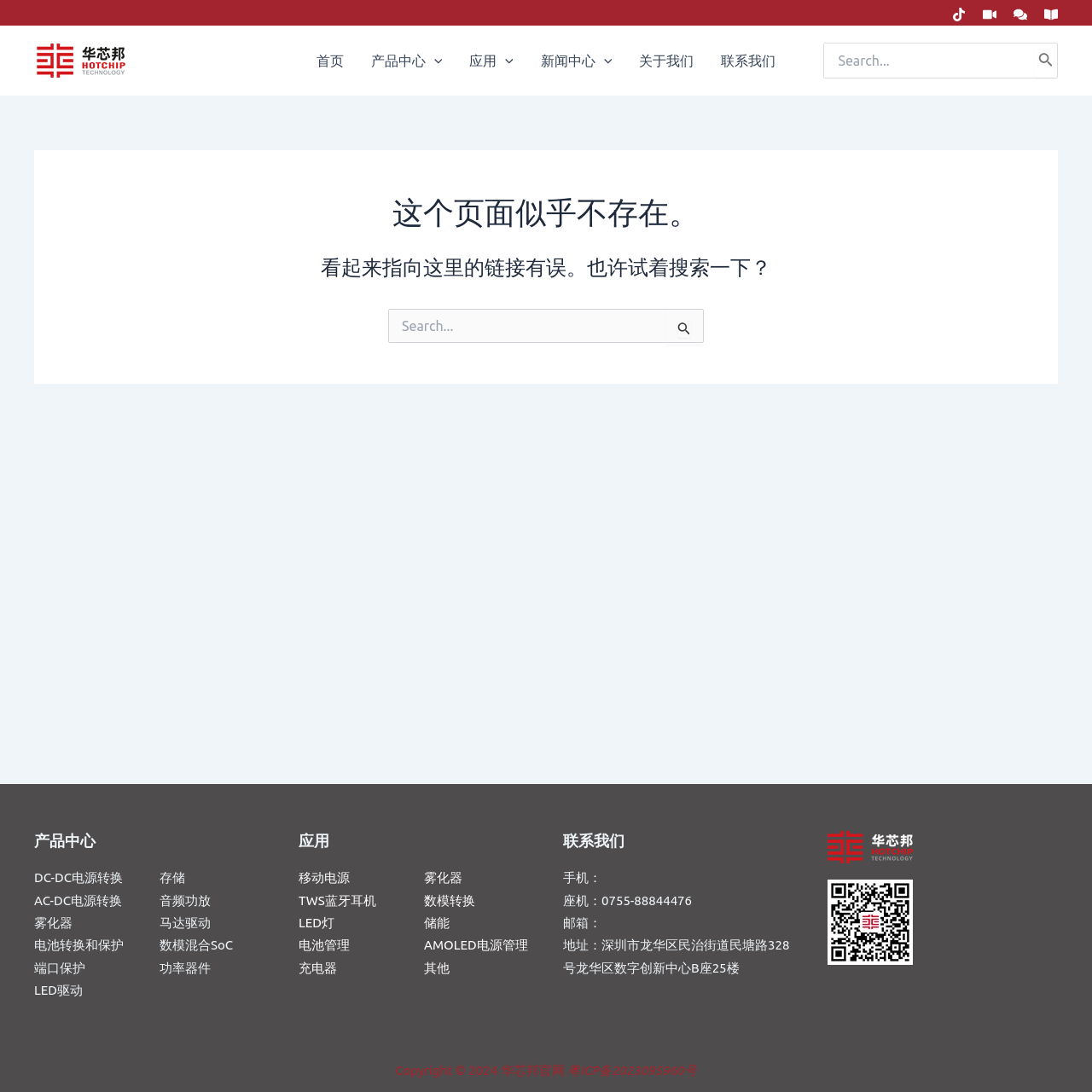Refer to the image and provide an in-depth answer to the question:
What is the copyright information at the bottom of the webpage?

The copyright information is located at the bottom of the webpage and states 'Copyright © 2024 华芯邦官网', indicating that the website is owned by 华芯邦官网 and is copyrighted in 2024.